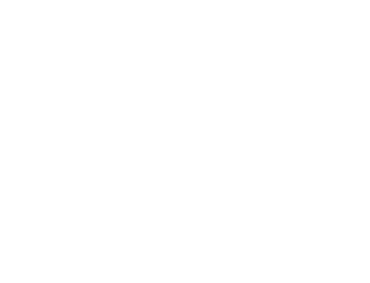Describe the image thoroughly, including all noticeable details.

The image represents an indication for a dropdown menu or navigation element, often seen in web interfaces. This icon suggests the presence of additional options or settings available for the user, typically to enhance user experience and provide quick access to related content or features. The context around this element includes information about the Aftermarket Forum, a significant event in the automotive sector that has gained traction since its inception. It emphasizes the event's role in connecting industry professionals and providing valuable insights into market dynamics.